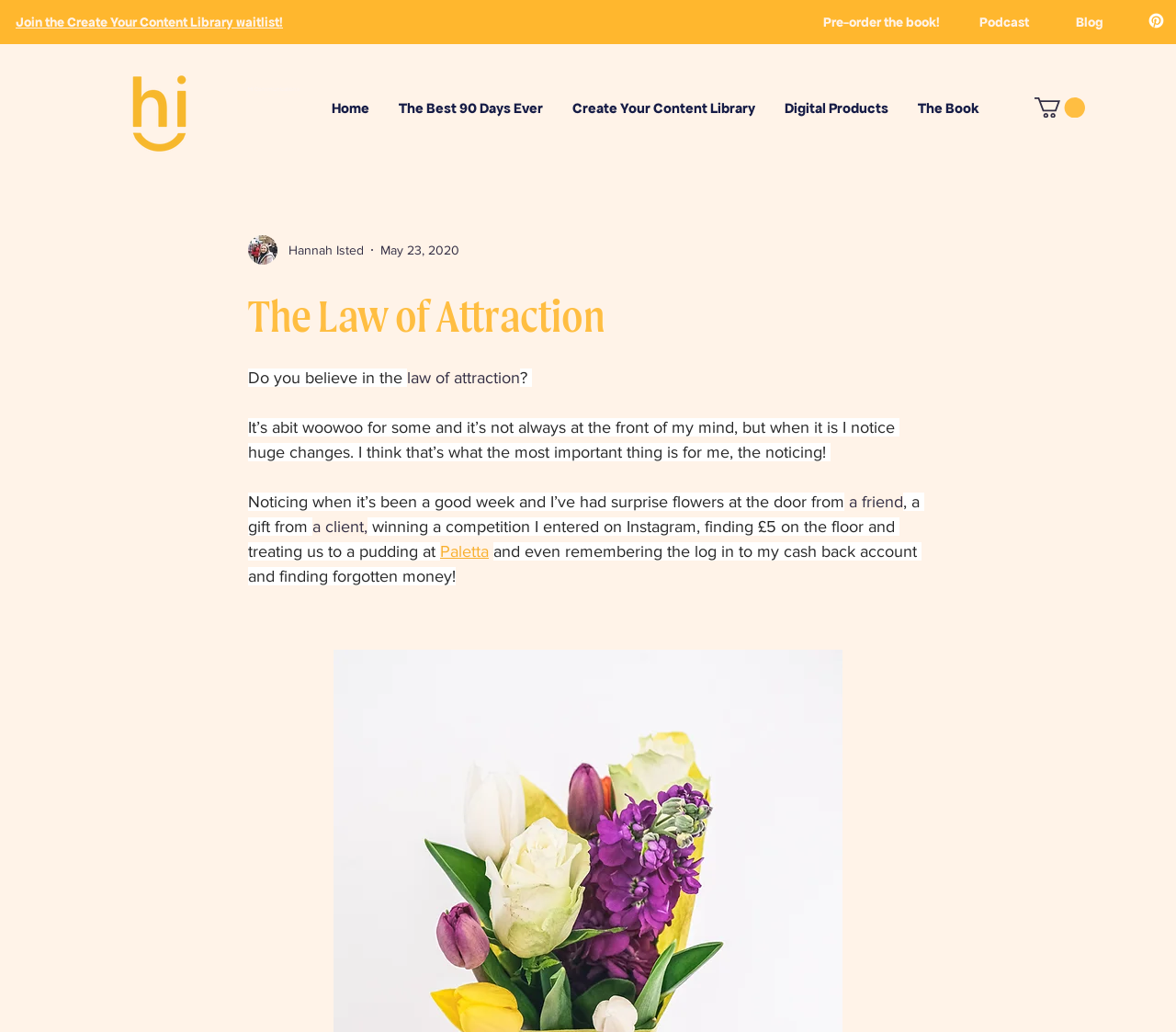Please find the bounding box coordinates of the element that must be clicked to perform the given instruction: "Pre-order the book". The coordinates should be four float numbers from 0 to 1, i.e., [left, top, right, bottom].

[0.7, 0.013, 0.799, 0.029]